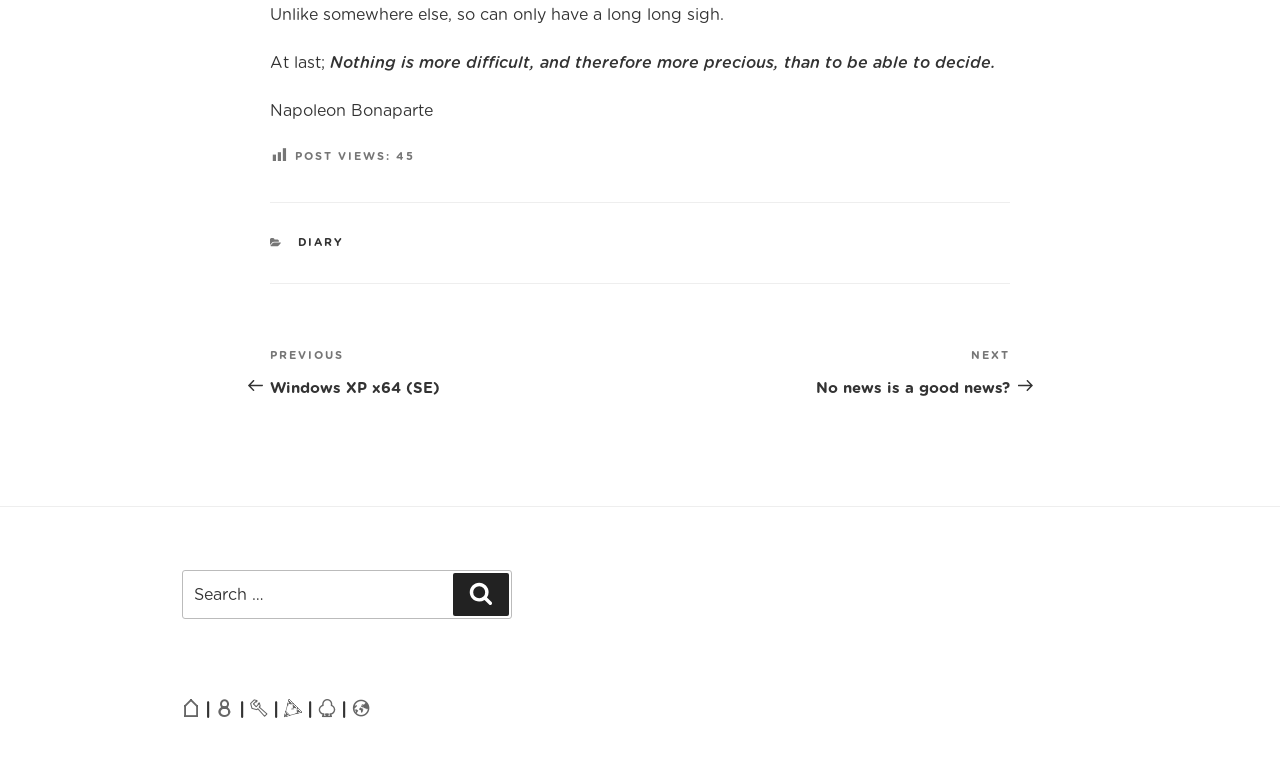Can you find the bounding box coordinates for the UI element given this description: "Search"? Provide the coordinates as four float numbers between 0 and 1: [left, top, right, bottom].

[0.354, 0.743, 0.397, 0.798]